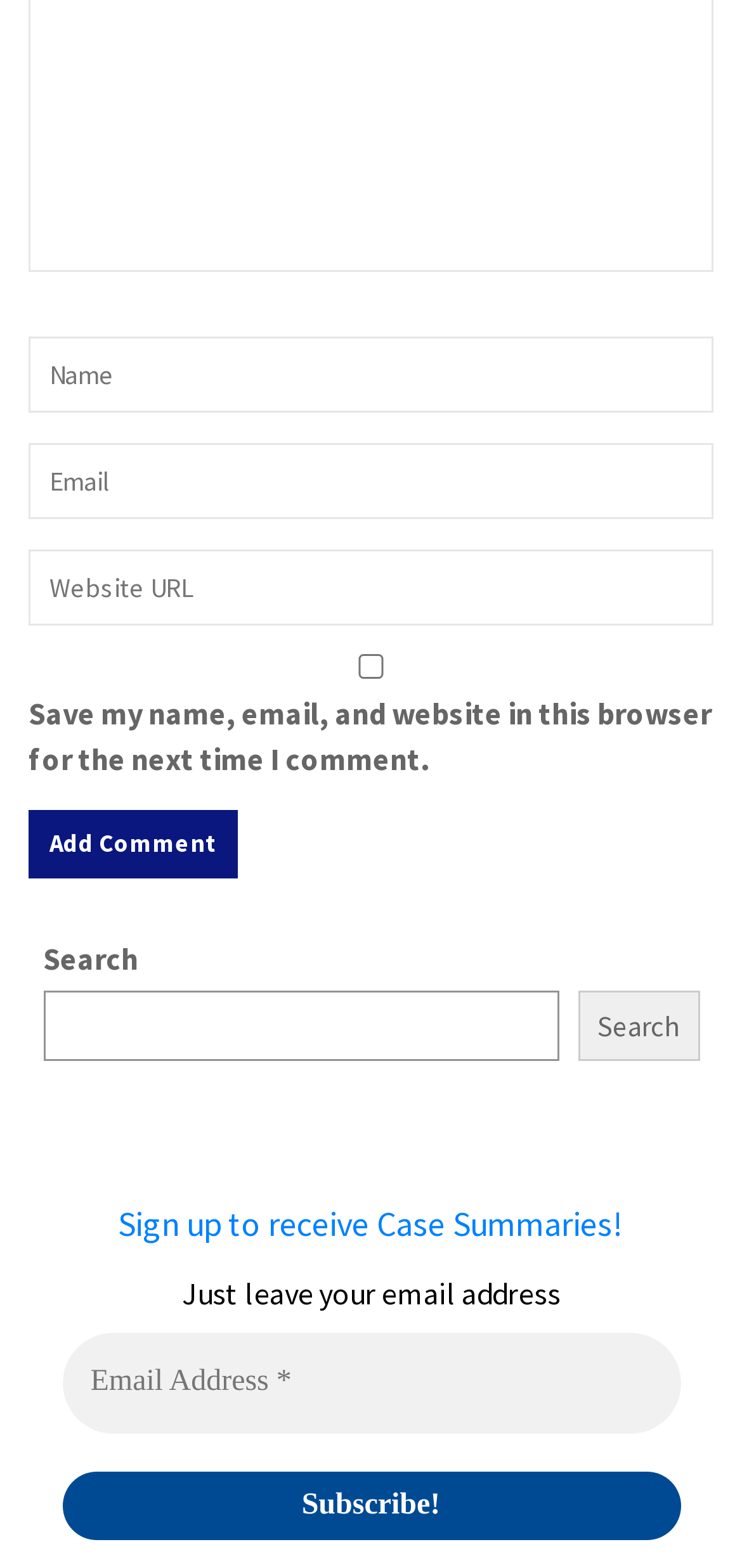Find the bounding box coordinates of the clickable area that will achieve the following instruction: "Enter your name".

[0.038, 0.215, 0.962, 0.264]